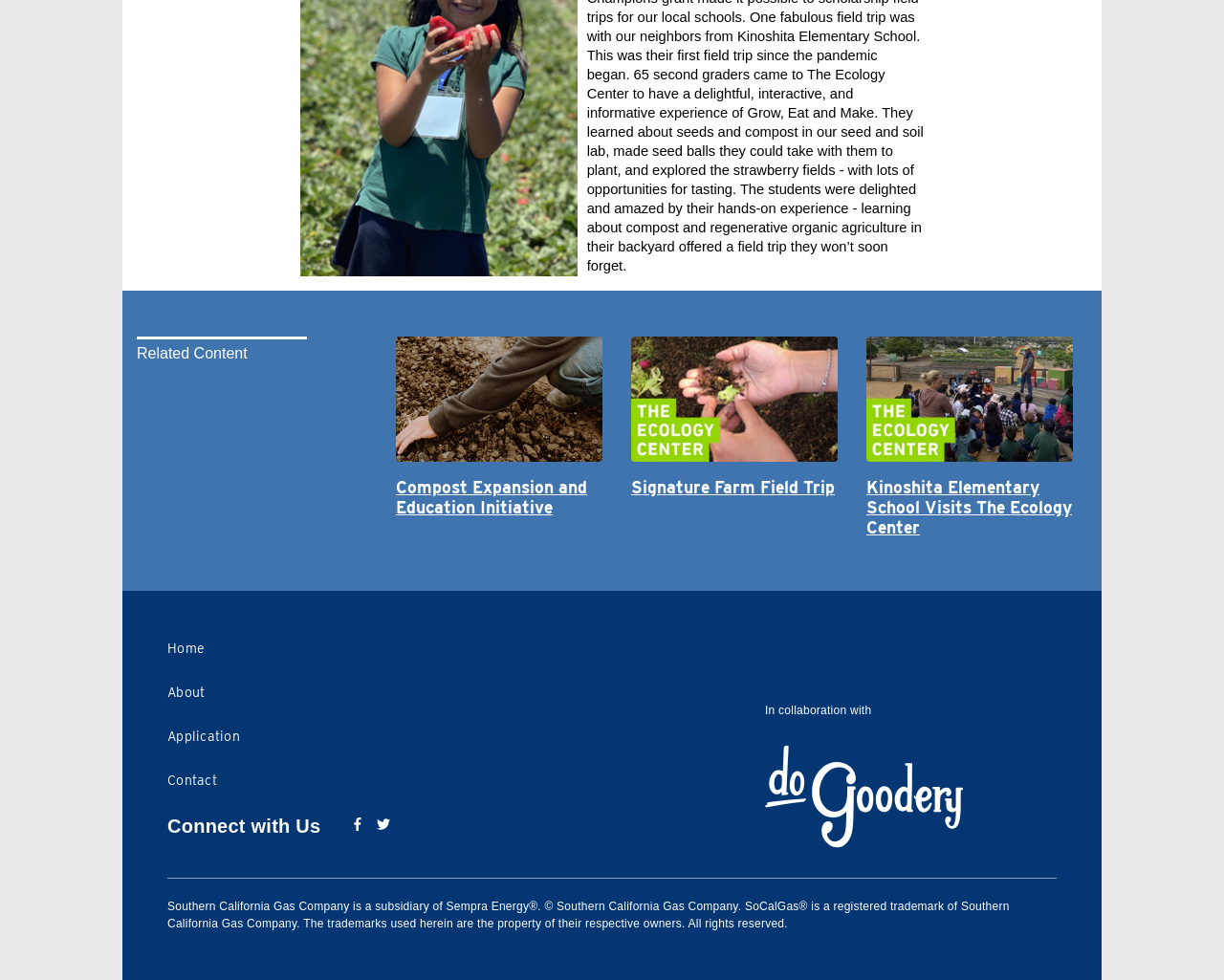Show the bounding box coordinates for the HTML element described as: "Compost Expansion and Education Initiative".

[0.323, 0.487, 0.492, 0.528]